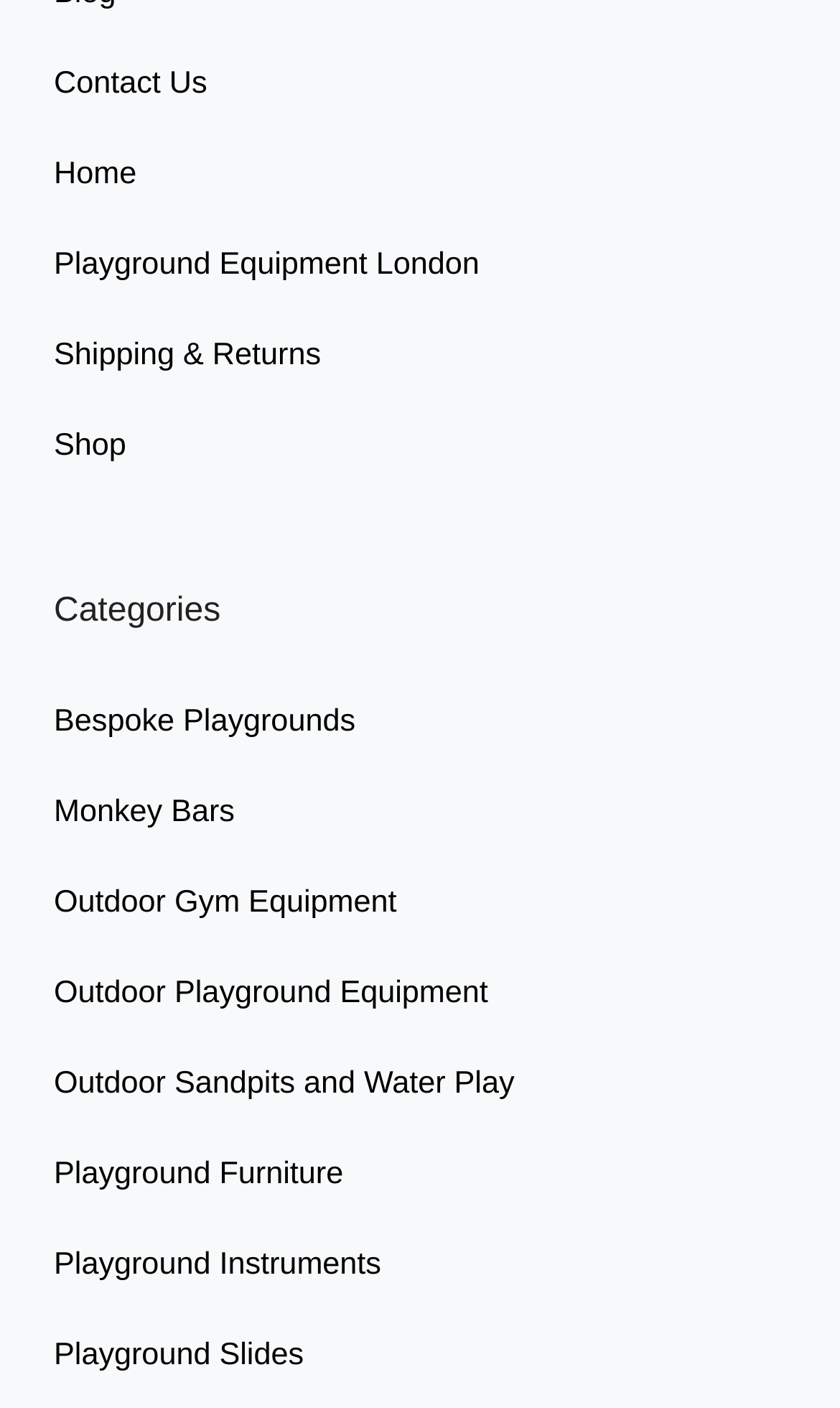Using the description "Playground Equipment London", predict the bounding box of the relevant HTML element.

[0.064, 0.134, 0.936, 0.198]